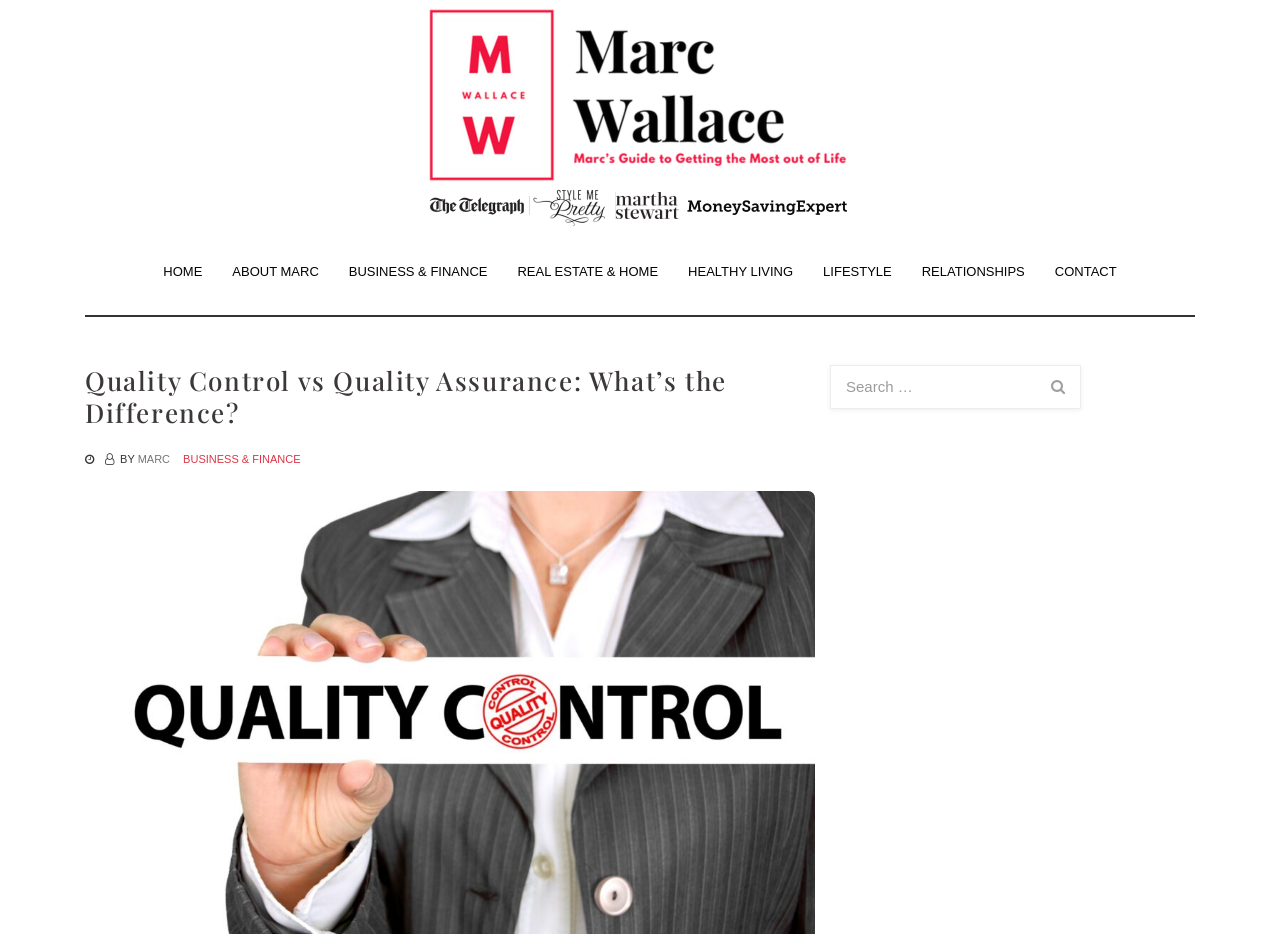What is the title of the current article?
Based on the image, answer the question with as much detail as possible.

The title of the current article can be found in a heading element below the navigation bar, which reads 'Quality Control vs Quality Assurance: What’s the Difference?'.